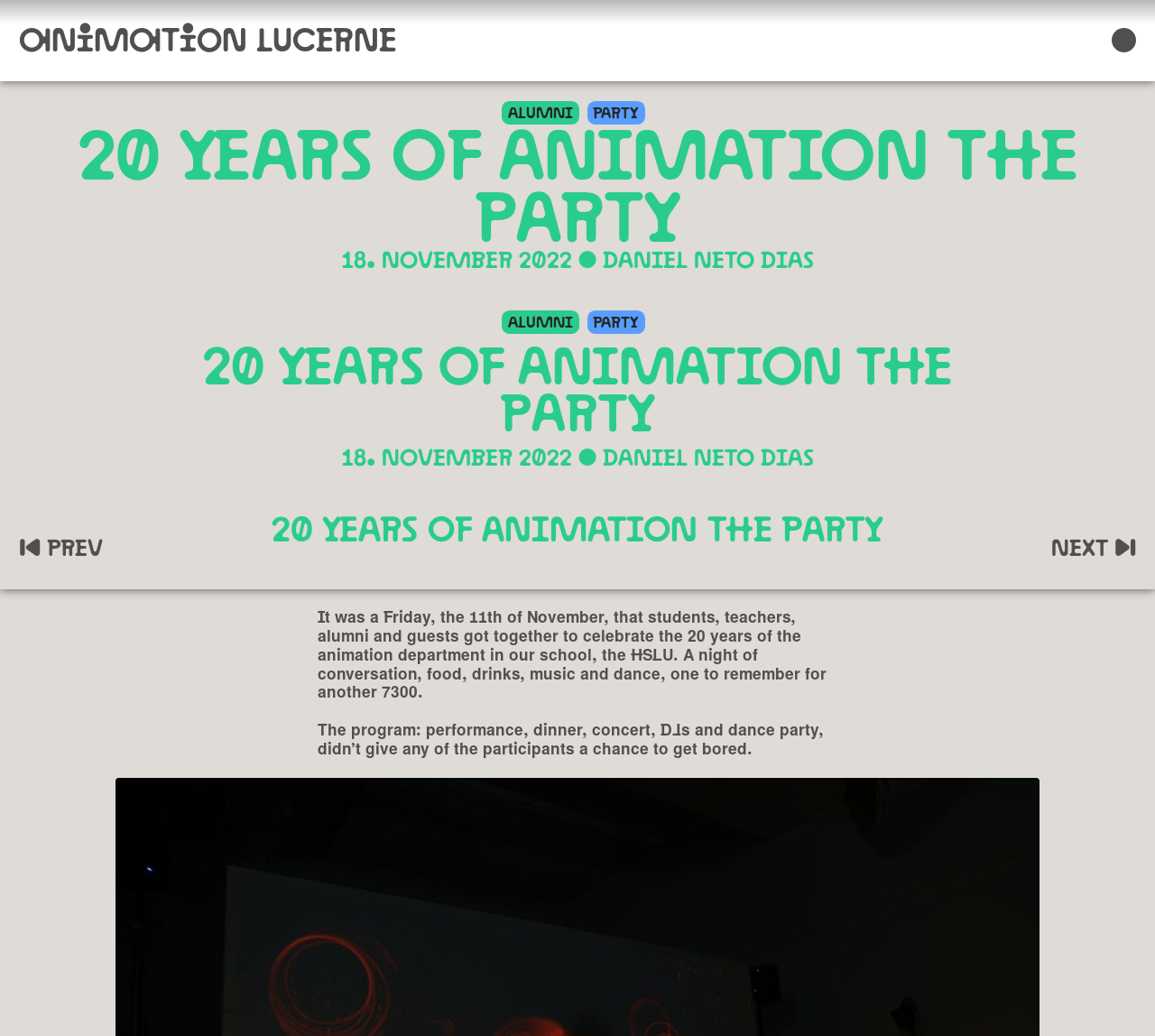Determine the bounding box for the UI element that matches this description: "Party".

[0.508, 0.3, 0.559, 0.322]